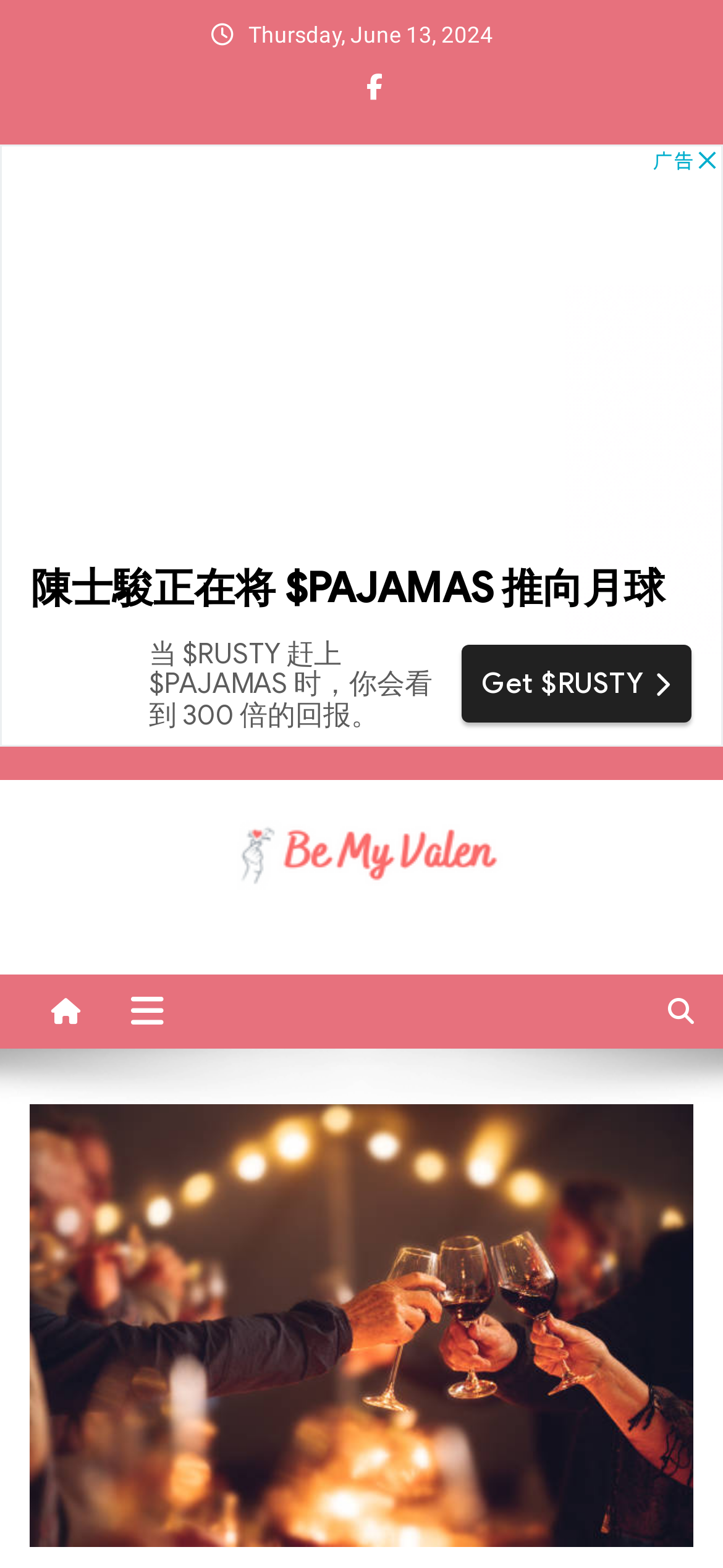What is the name of the image below the 'Be MY Valentine' text?
Based on the image, give a concise answer in the form of a single word or short phrase.

bemyval